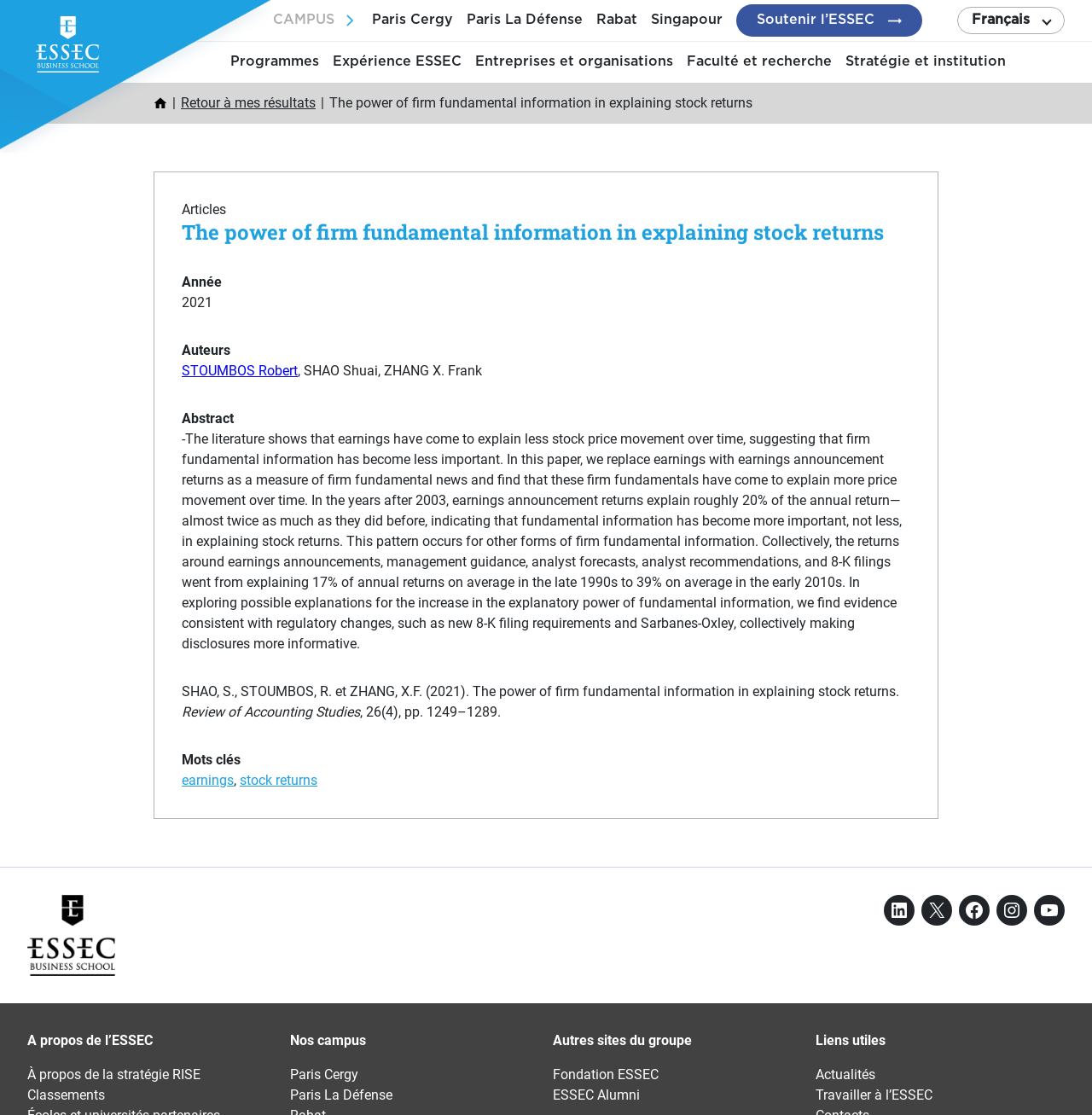What is the name of the faculty?
Using the image as a reference, answer the question with a short word or phrase.

ESSEC faculty